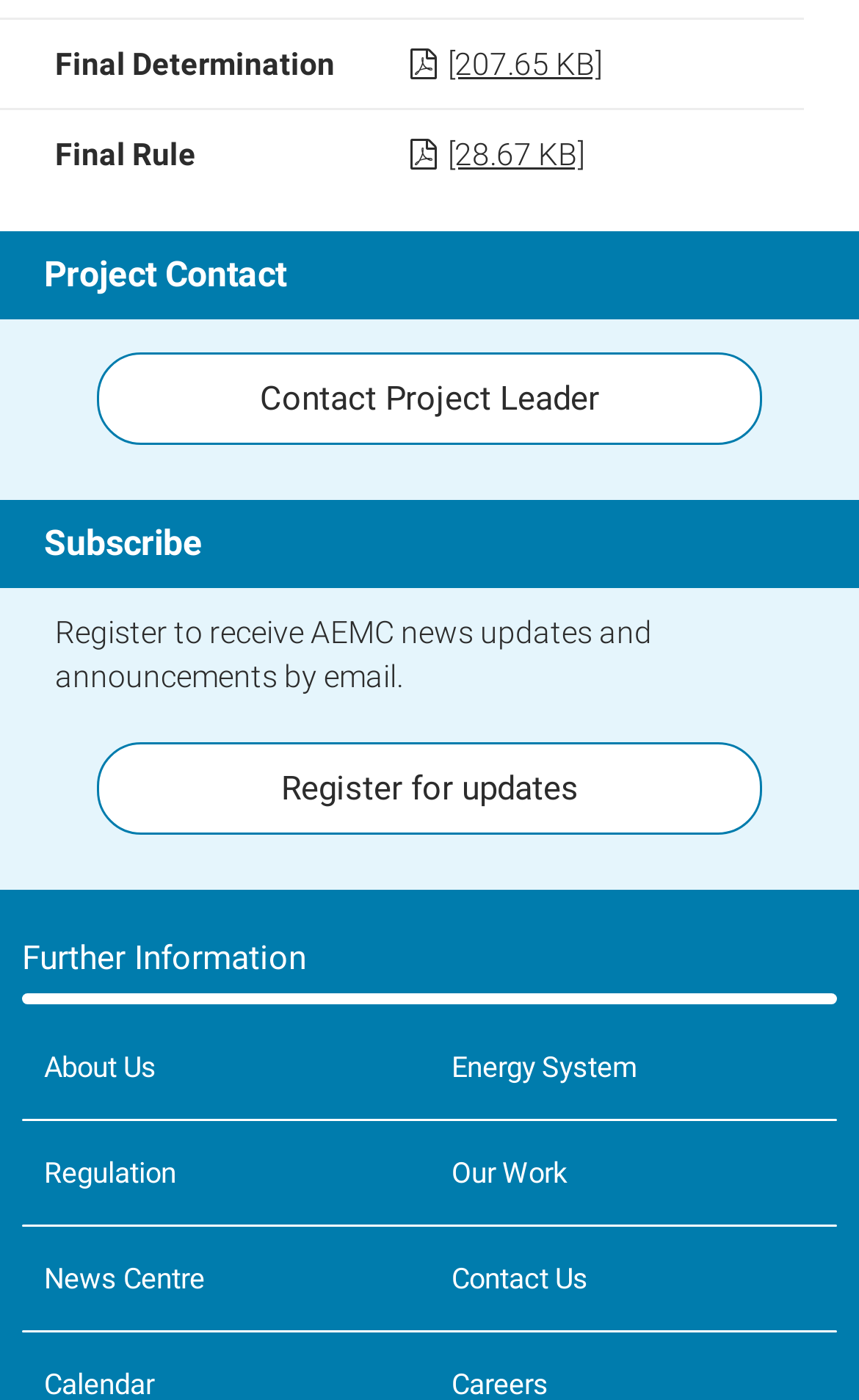What is the position of the 'Project Contact' text?
Kindly offer a comprehensive and detailed response to the question.

By comparing the y1 and y2 coordinates of the 'Project Contact' and 'Subscribe' elements, we can determine that the 'Project Contact' text is positioned above the 'Subscribe' text.